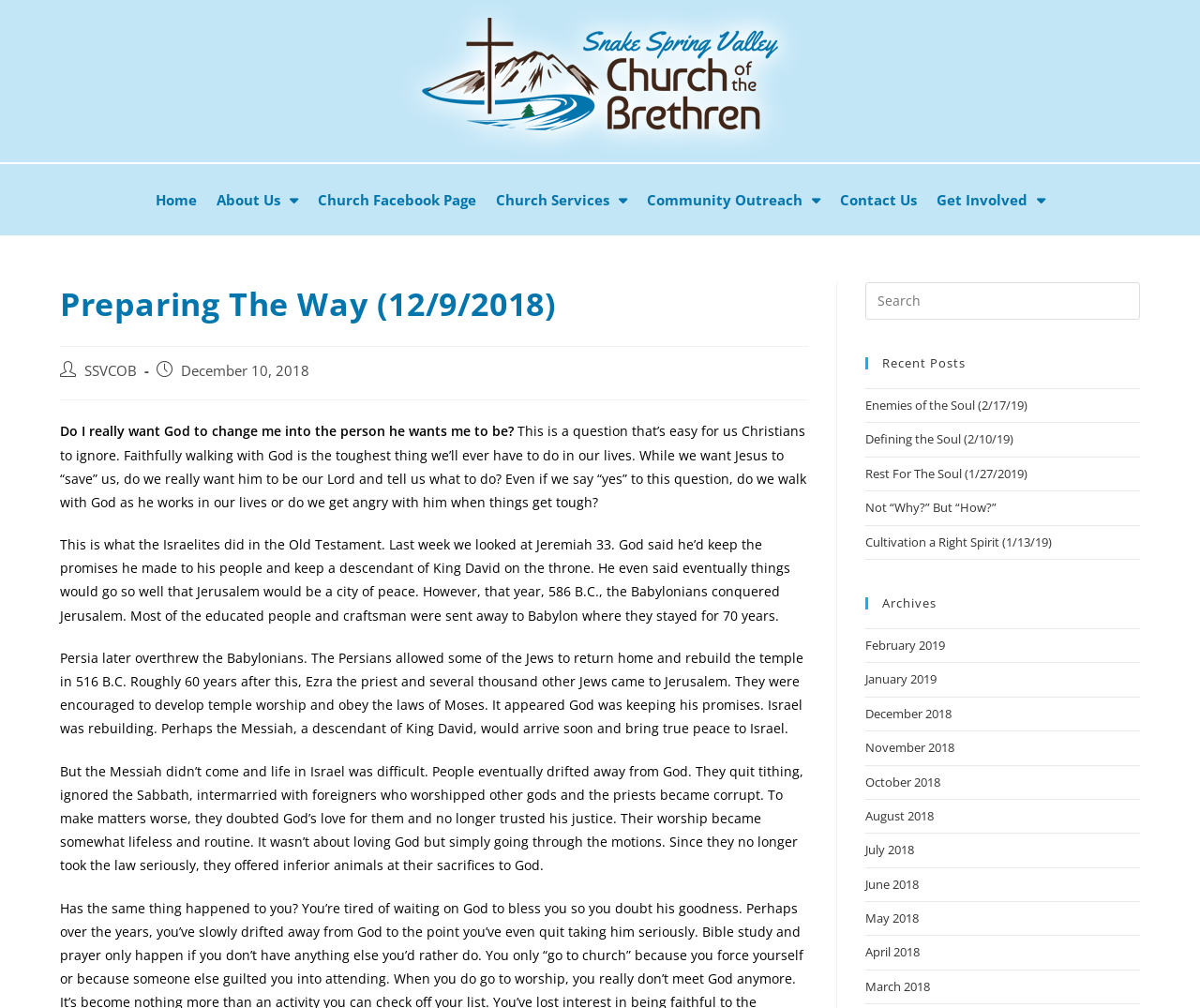Given the element description: "Church Facebook Page", predict the bounding box coordinates of this UI element. The coordinates must be four float numbers between 0 and 1, given as [left, top, right, bottom].

[0.26, 0.177, 0.401, 0.22]